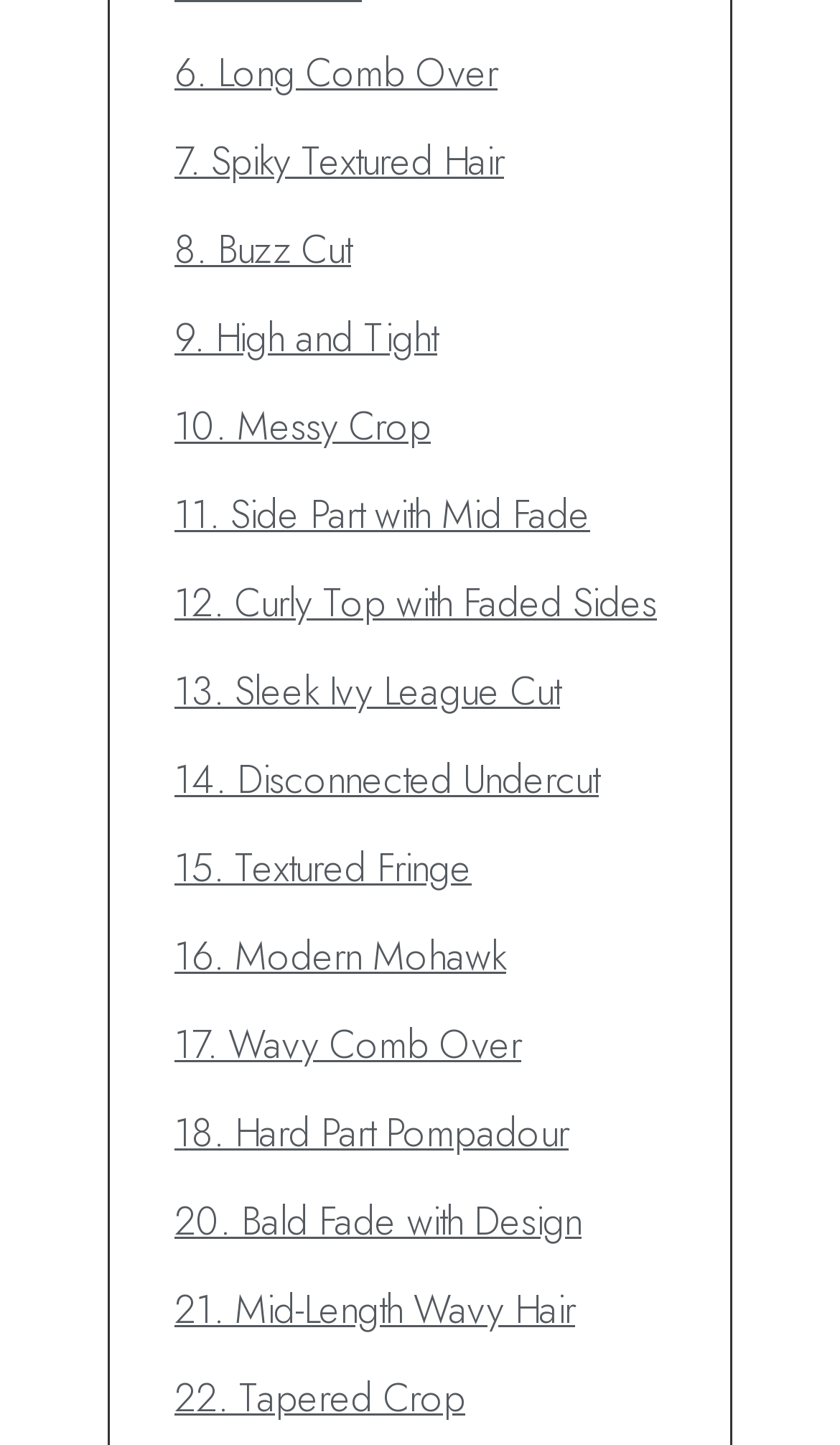Identify the bounding box for the described UI element: "aria-label="Share story"".

None